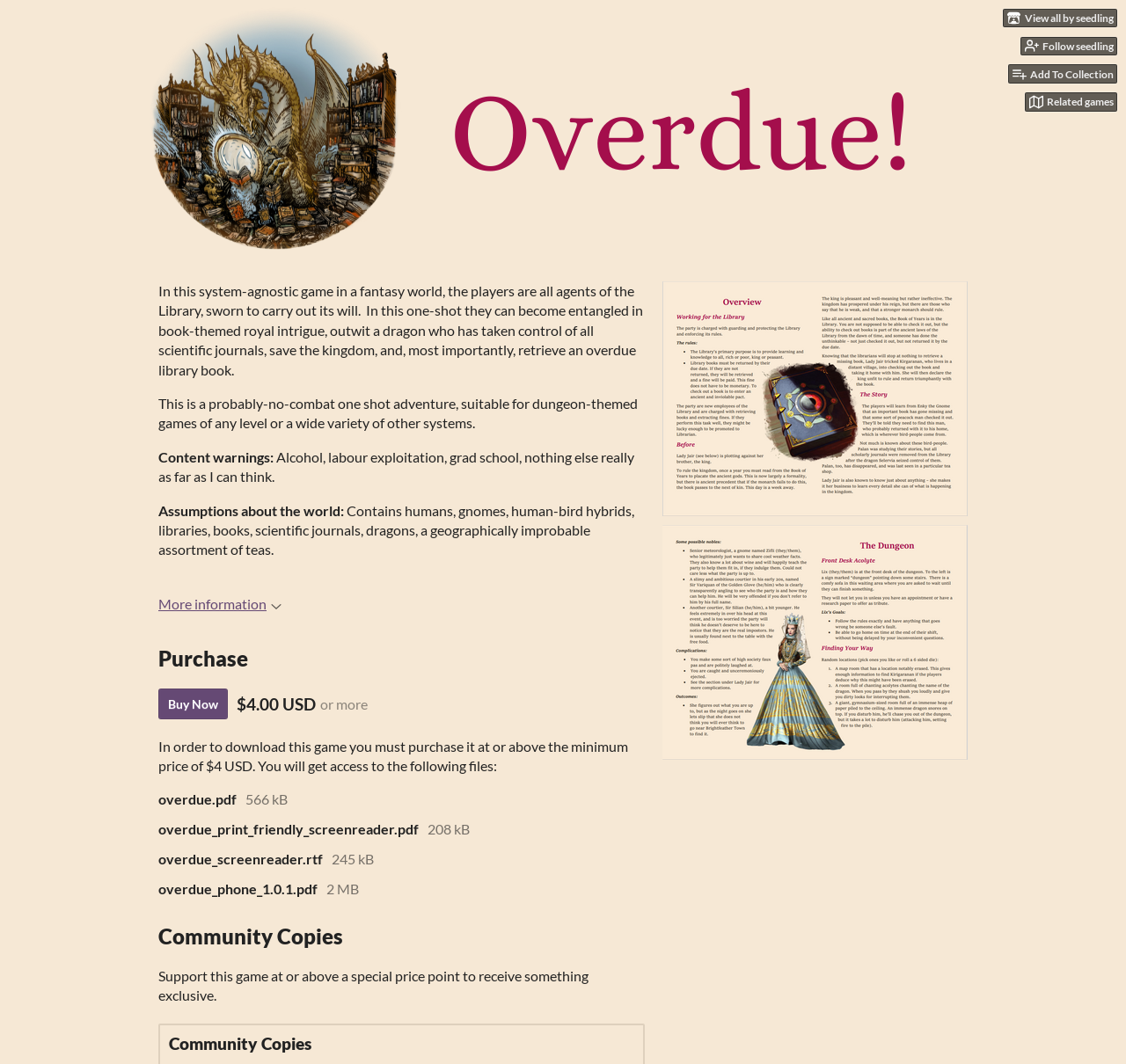Describe every aspect of the webpage comprehensively.

The webpage is about a game called "Overdue!" by seedling. At the top, there are four links: "View all by seedling", "Follow seedling", "Add To Collection", and "Related games", each accompanied by a small image. Below these links, there is a large image with the game's title "Overdue!".

The main content of the page is divided into sections. The first section describes the game, stating that it is a system-agnostic game in a fantasy world where players are agents of the Library, and their goal is to retrieve an overdue library book. This section also mentions that the game is suitable for dungeon-themed games of any level or other systems.

The next section lists content warnings, including alcohol, labor exploitation, and grad school. Following this, there is a section that outlines assumptions about the world, which includes humans, gnomes, human-bird hybrids, libraries, books, scientific journals, dragons, and a variety of teas.

Below these sections, there is a link to "More information" accompanied by a small image. The "Purchase" section follows, where users can buy the game for $4.00 USD or more. The page lists the files that will be available for download after purchase, including "overdue.pdf", "overdue_print_friendly_screenreader.pdf", "overdue_screenreader.rtf", and "overdue_phone_1.0.1.pdf", along with their respective file sizes.

Finally, there are two sections titled "Community Copies", which appear to offer exclusive content for supporters who purchase the game at a special price point. At the bottom of the page, there are two links with images, but their purposes are unclear.